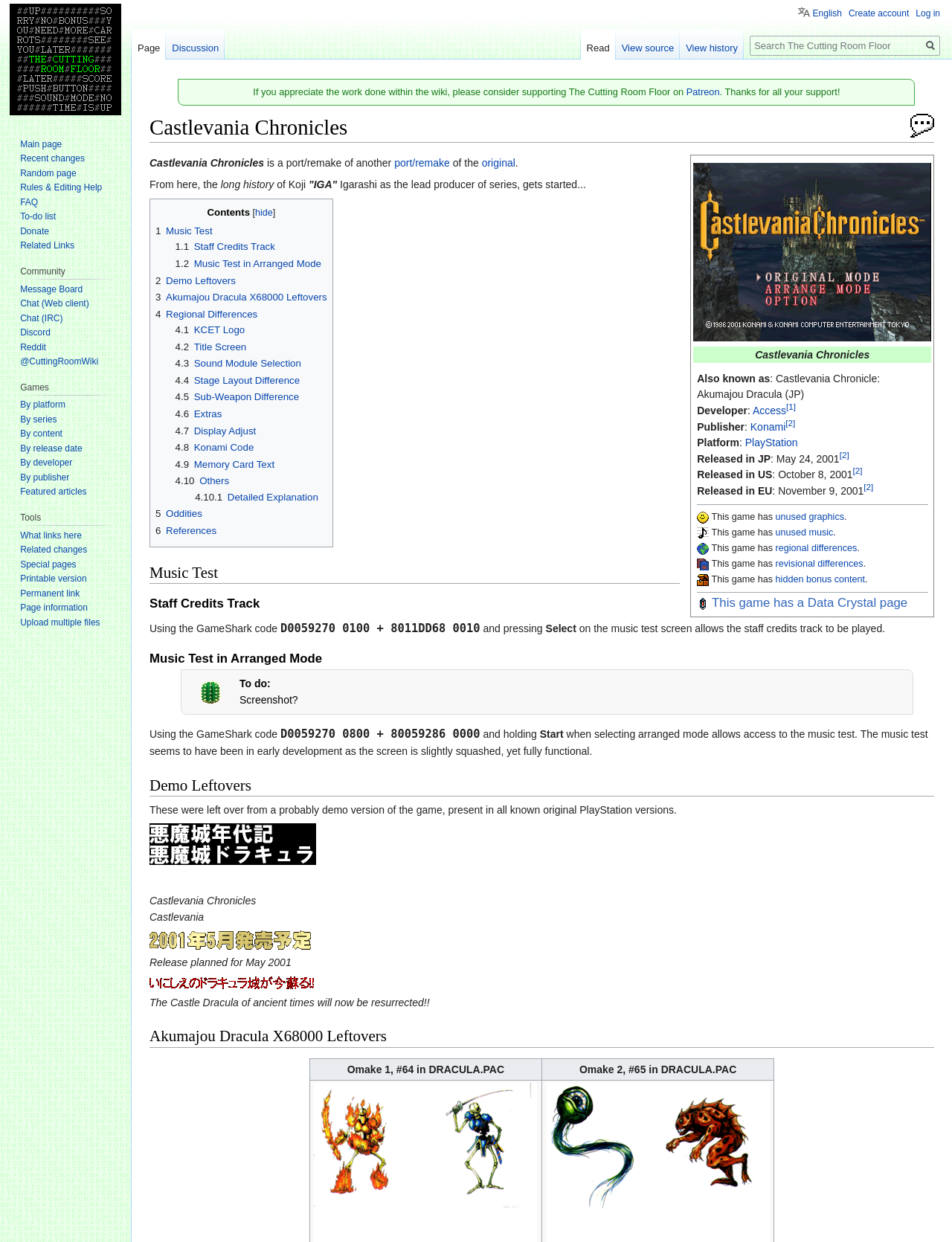Does the game have unused graphics?
Provide a detailed and well-explained answer to the question.

There is a link 'GraphicsIcon.png' with the text 'This game has unused graphics' in the table under the 'Castlevania Chronicles' heading, which indicates that the game has unused graphics.